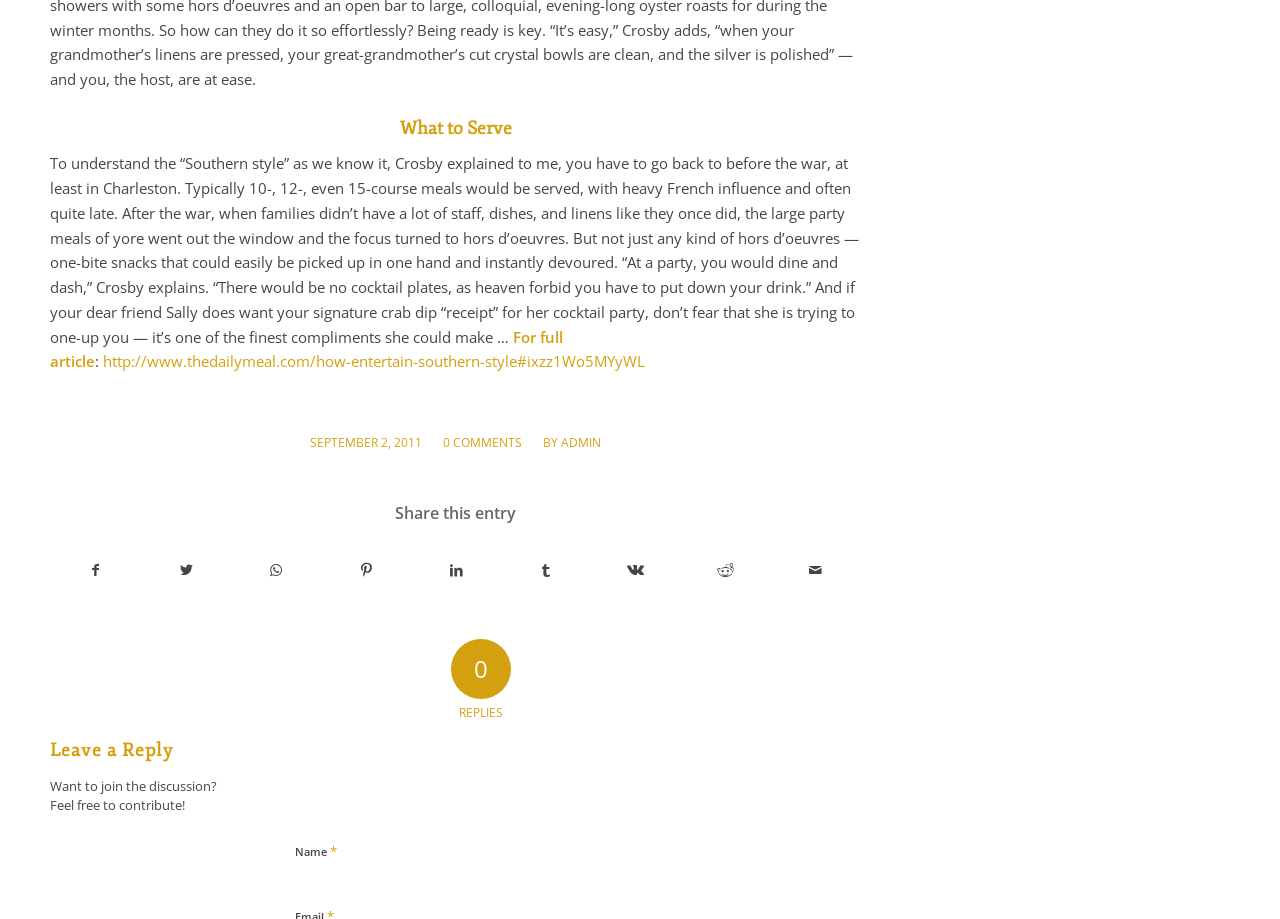Identify the bounding box coordinates for the element that needs to be clicked to fulfill this instruction: "Leave a reply". Provide the coordinates in the format of four float numbers between 0 and 1: [left, top, right, bottom].

[0.039, 0.806, 0.673, 0.828]